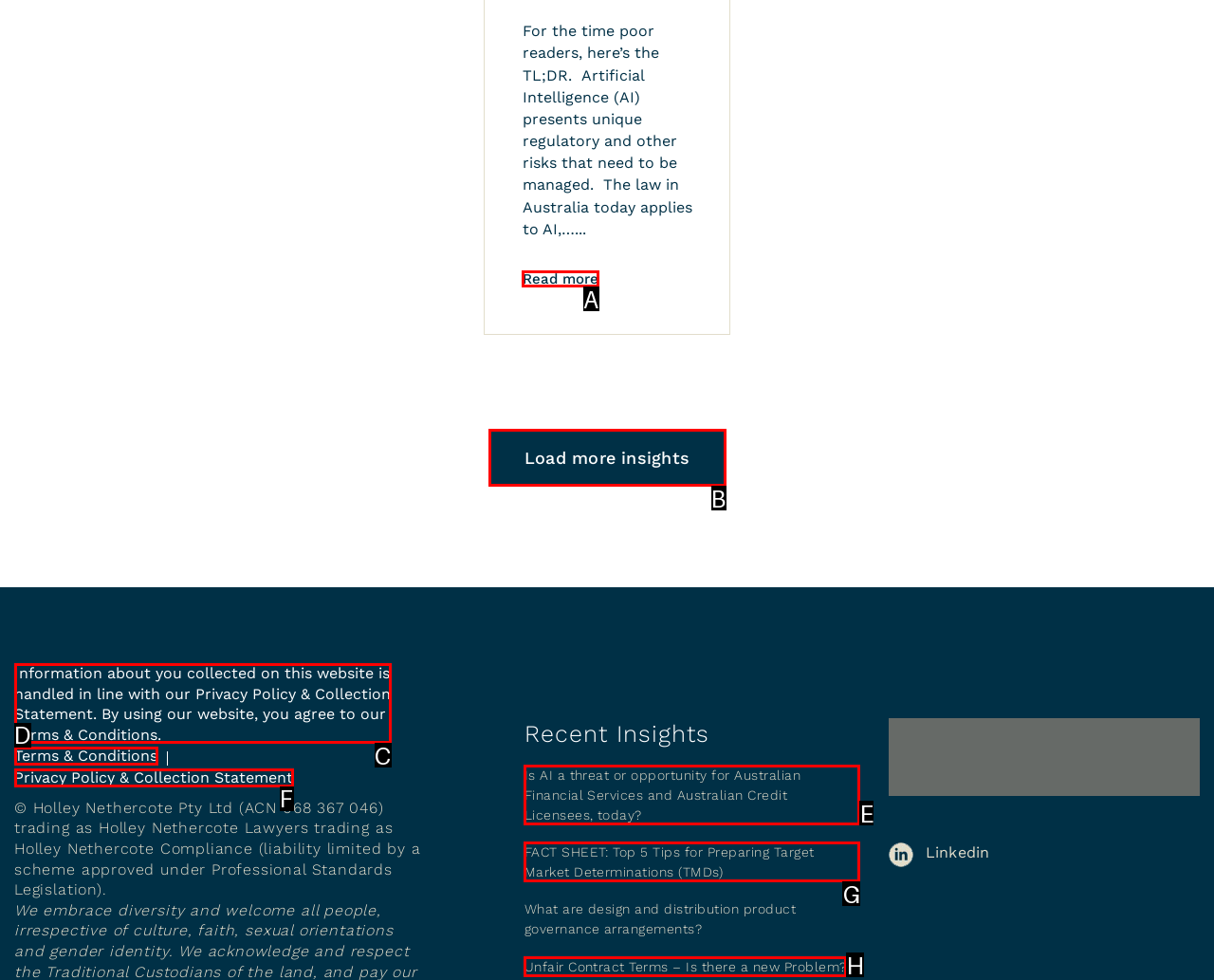Identify the HTML element to click to fulfill this task: Read more about the article
Answer with the letter from the given choices.

A